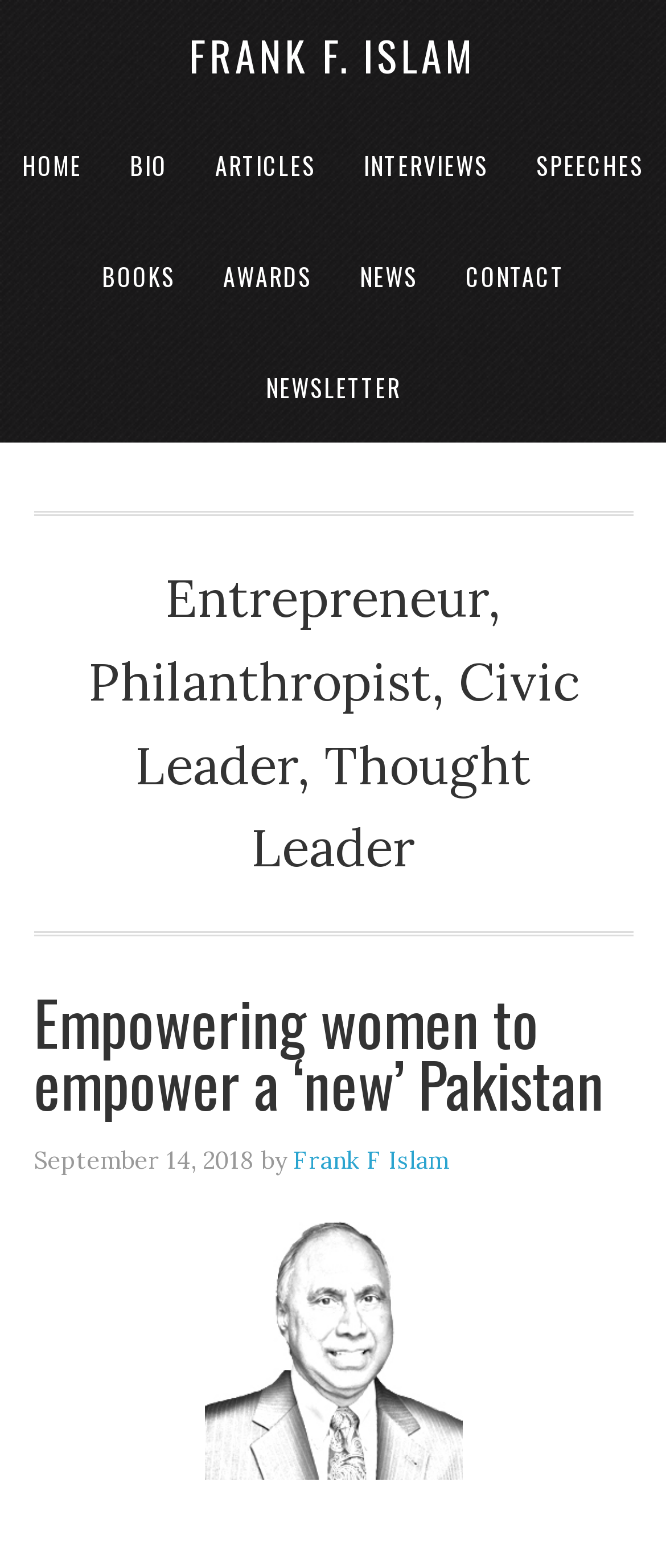Articulate a complete and detailed caption of the webpage elements.

The webpage is about Frank F. Islam, an entrepreneur, philanthropist, civic leader, and thought leader. At the top left of the page, there is a navigation menu with links to "HOME", "BIO", "ARTICLES", "INTERVIEWS", "SPEECHES", "BOOKS", "AWARDS", "NEWS", "CONTACT", and "NEWSLETTER". 

Below the navigation menu, there is a header section with a title "Empowering women to empower a ‘new’ Pakistan" and a subtitle "by Frank F Islam" along with the date "September 14, 2018". 

The main content of the webpage is an article discussing the importance of empowering women in Pakistan, as they constitute almost half of the Pakistani population. The article is written by Frank F. Islam, and its content is not fully provided in the accessibility tree.